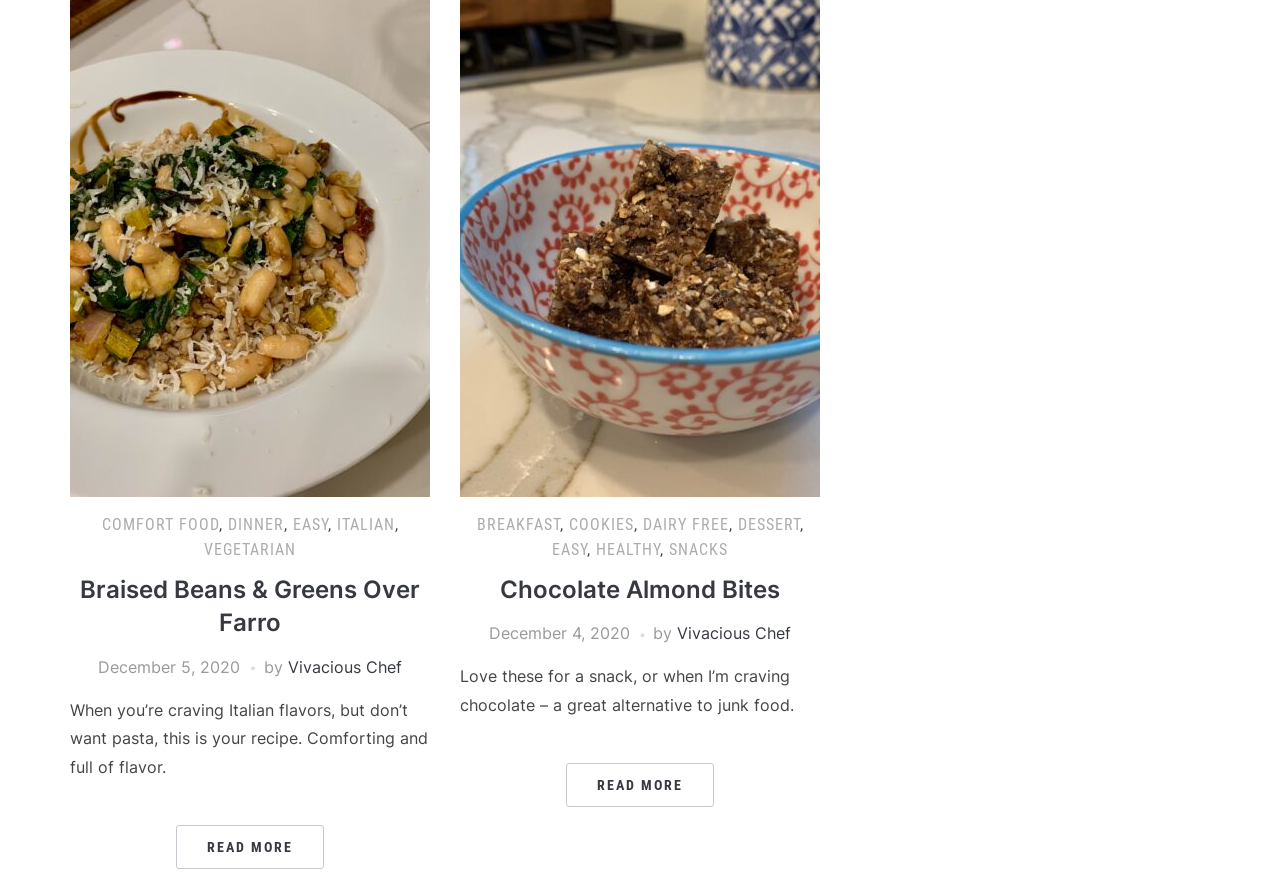Respond to the question below with a single word or phrase:
What type of recipe is 'Braised Beans & Greens Over Farro'?

Italian